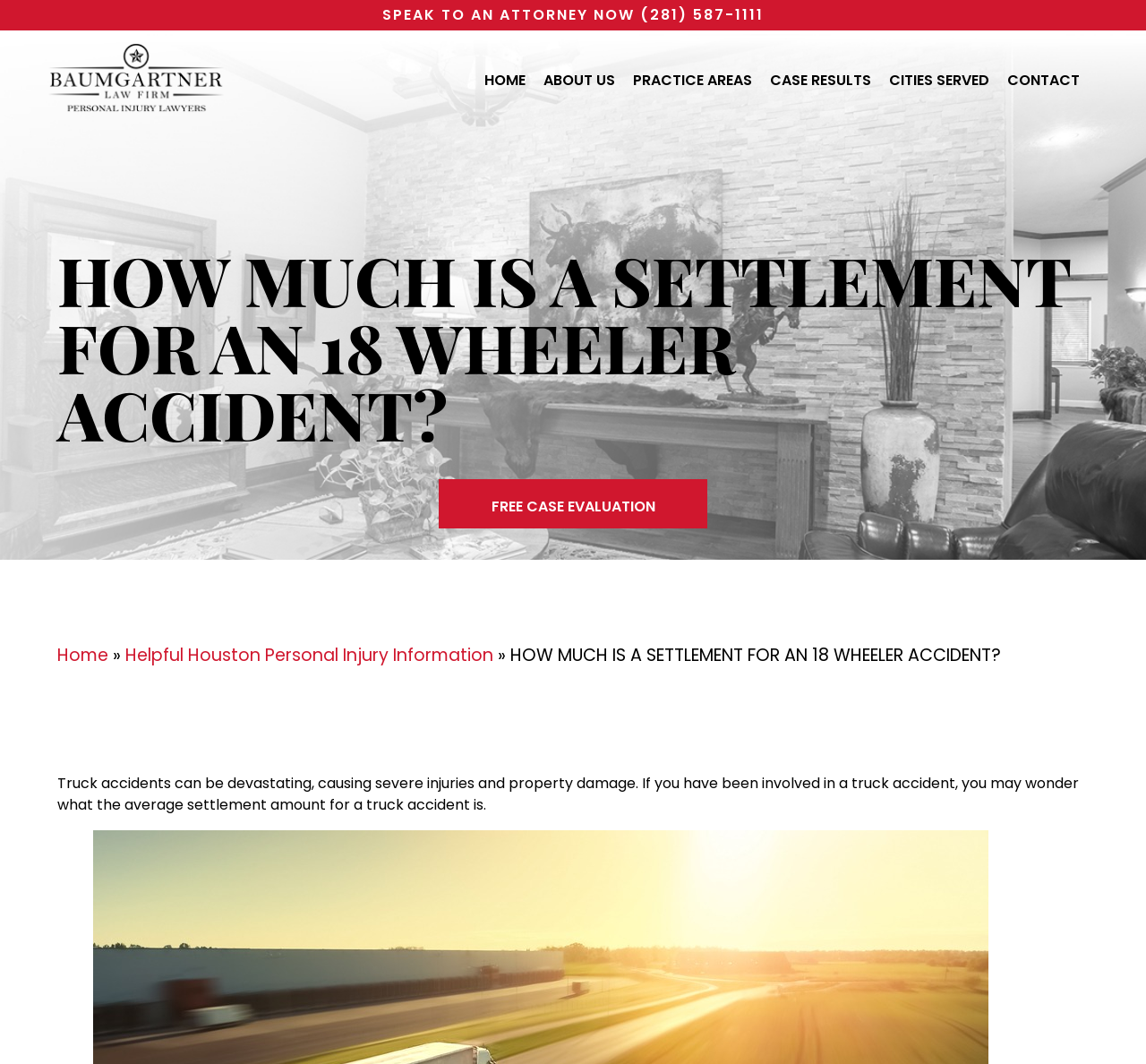What is the purpose of the webpage?
Please use the image to provide an in-depth answer to the question.

The purpose of the webpage is to provide information on 18-Wheeler accident settlements, as indicated by the heading 'HOW MUCH IS A SETTLEMENT FOR AN 18 WHEELER ACCIDENT?' and the text that follows, which discusses the average settlement amount for a truck accident.